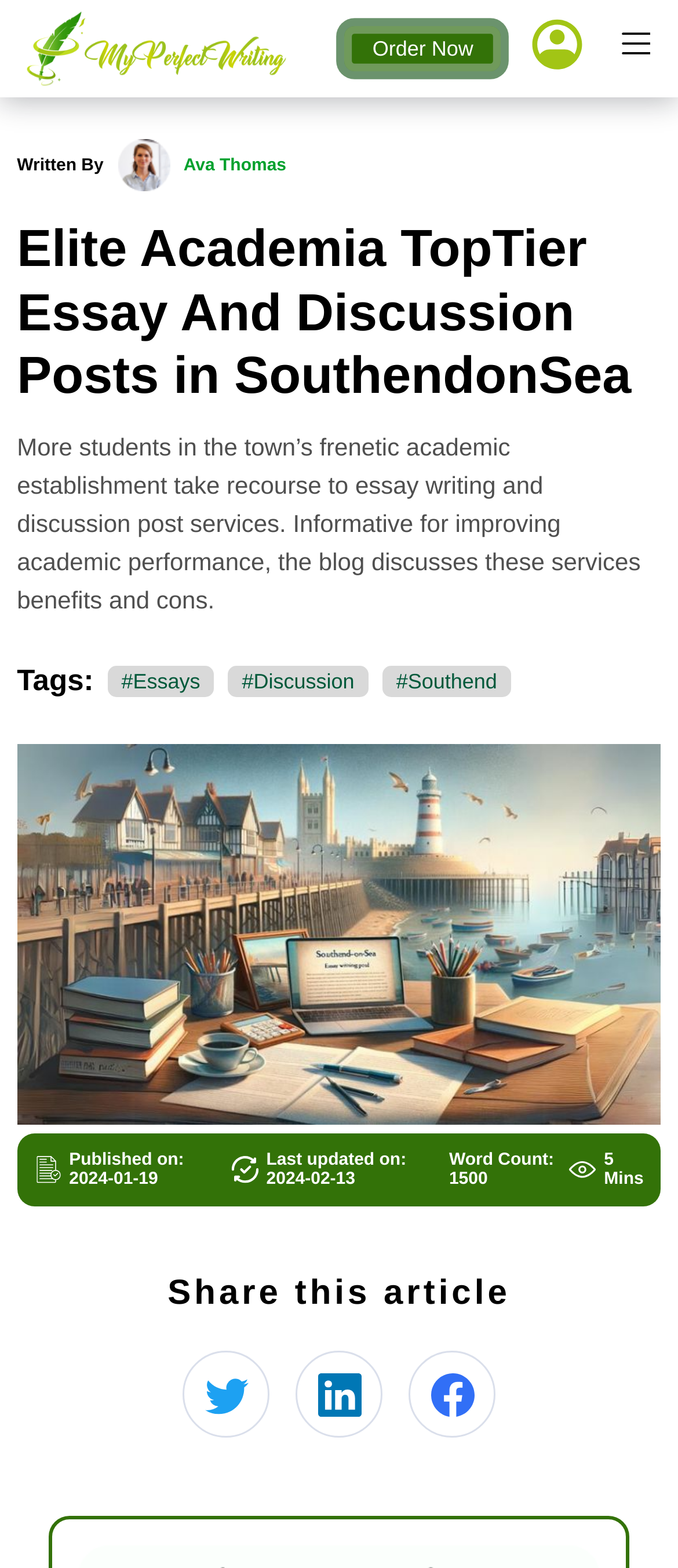Please provide a one-word or short phrase answer to the question:
What is the company name?

Elite Academia